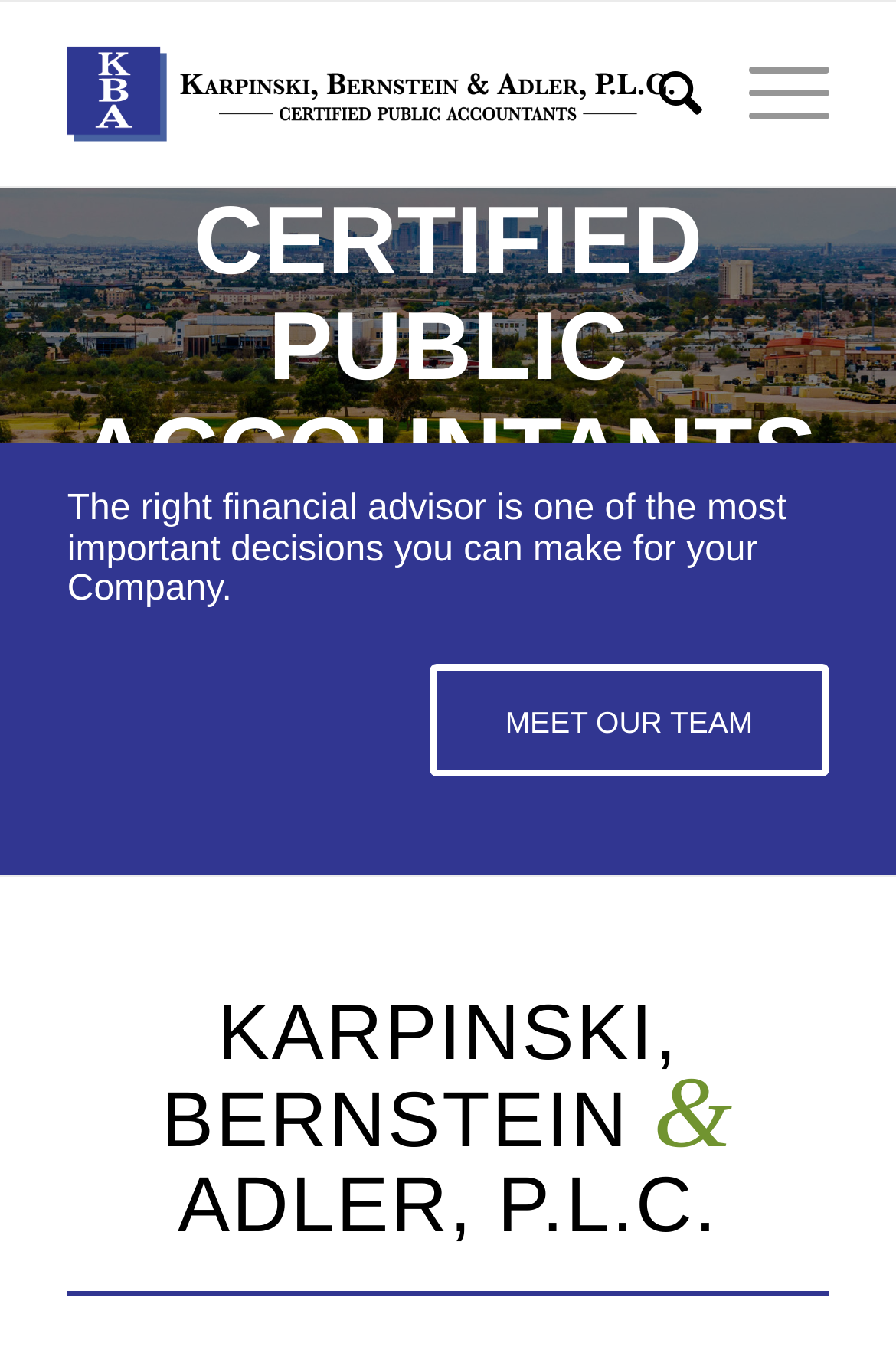What can be viewed on the webpage?
Please provide a single word or phrase in response based on the screenshot.

Services